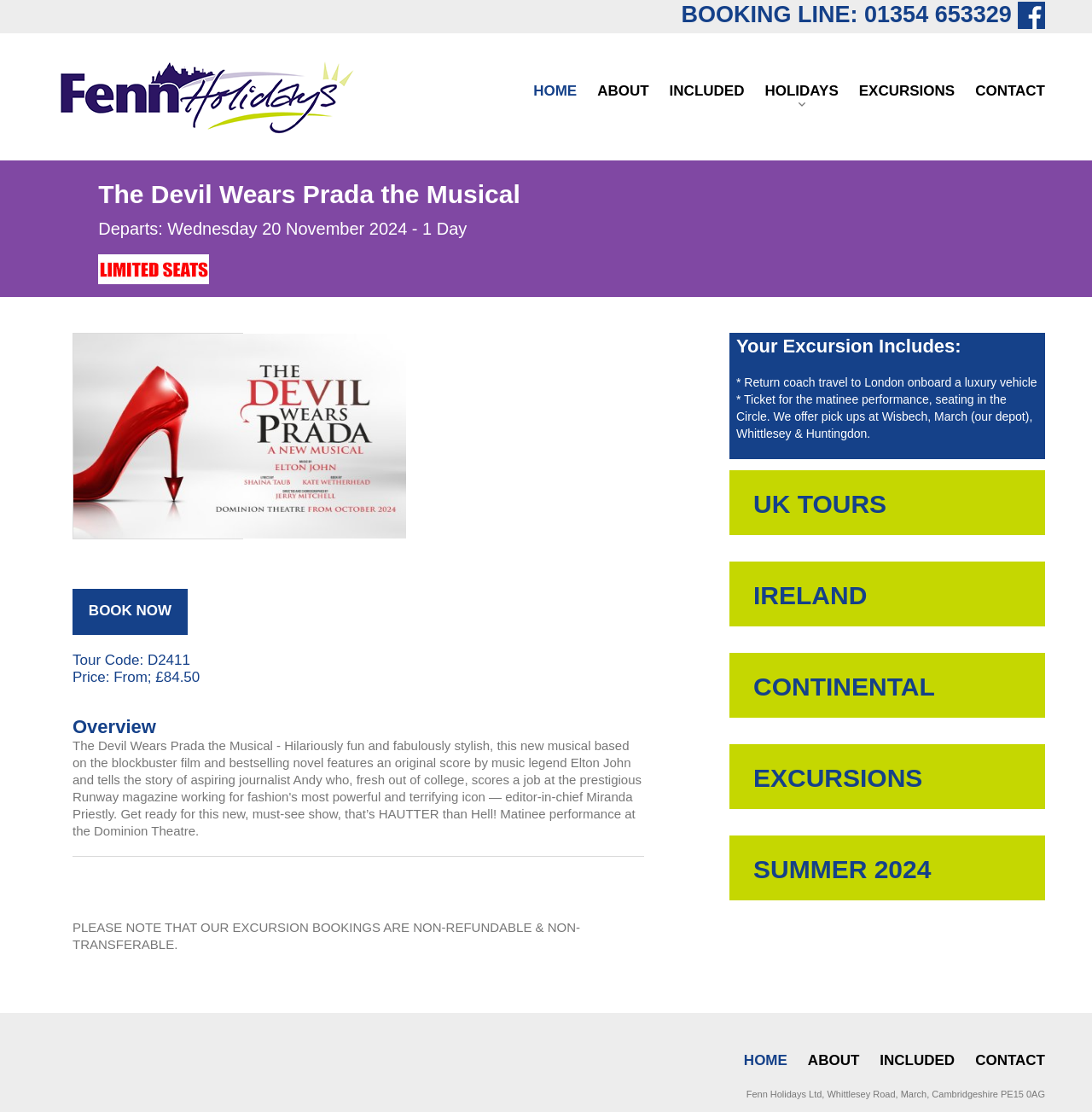Please determine the bounding box coordinates of the clickable area required to carry out the following instruction: "Go to HOME". The coordinates must be four float numbers between 0 and 1, represented as [left, top, right, bottom].

[0.488, 0.069, 0.528, 0.094]